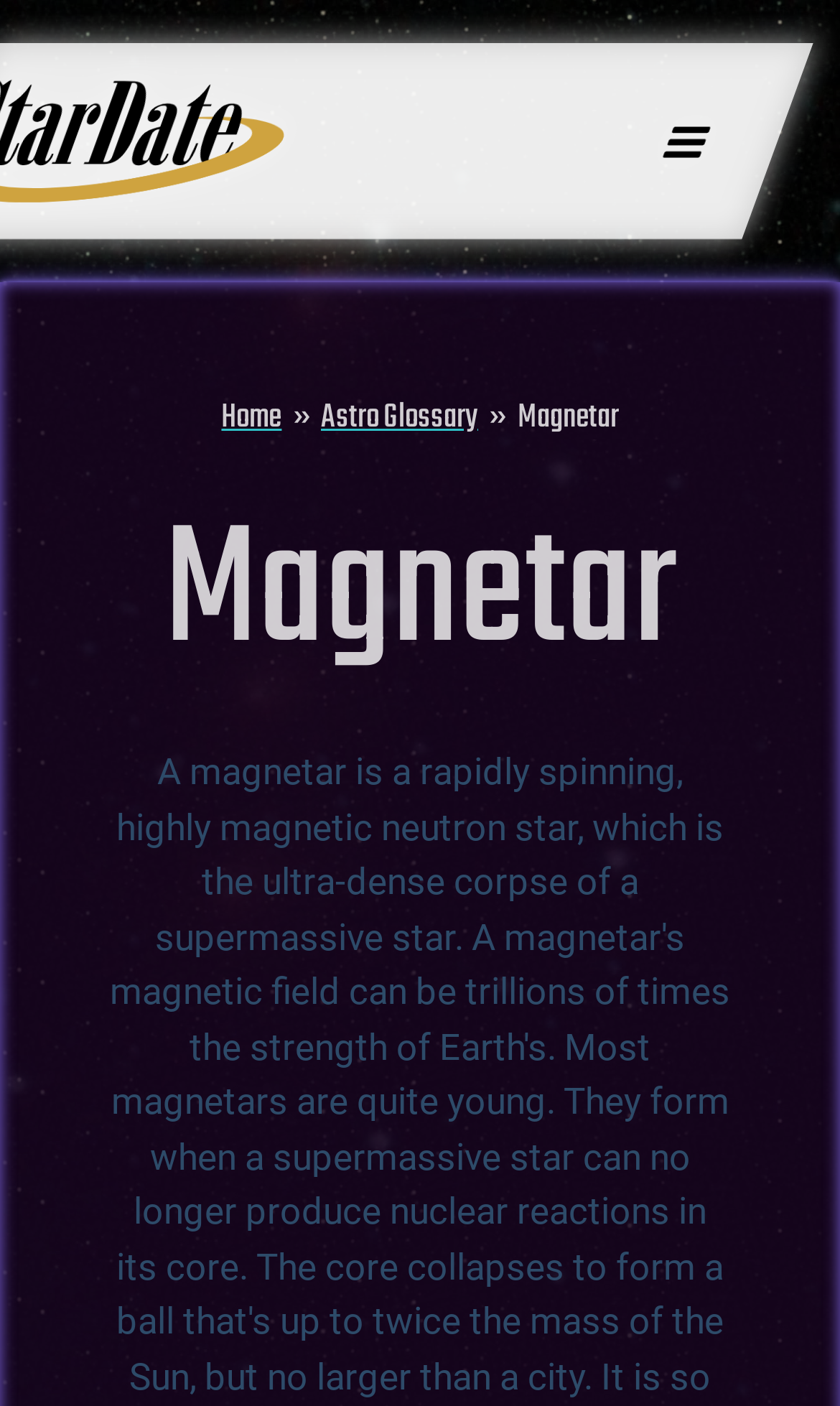Please answer the following question using a single word or phrase: 
Is the image on the top right decorative?

Yes